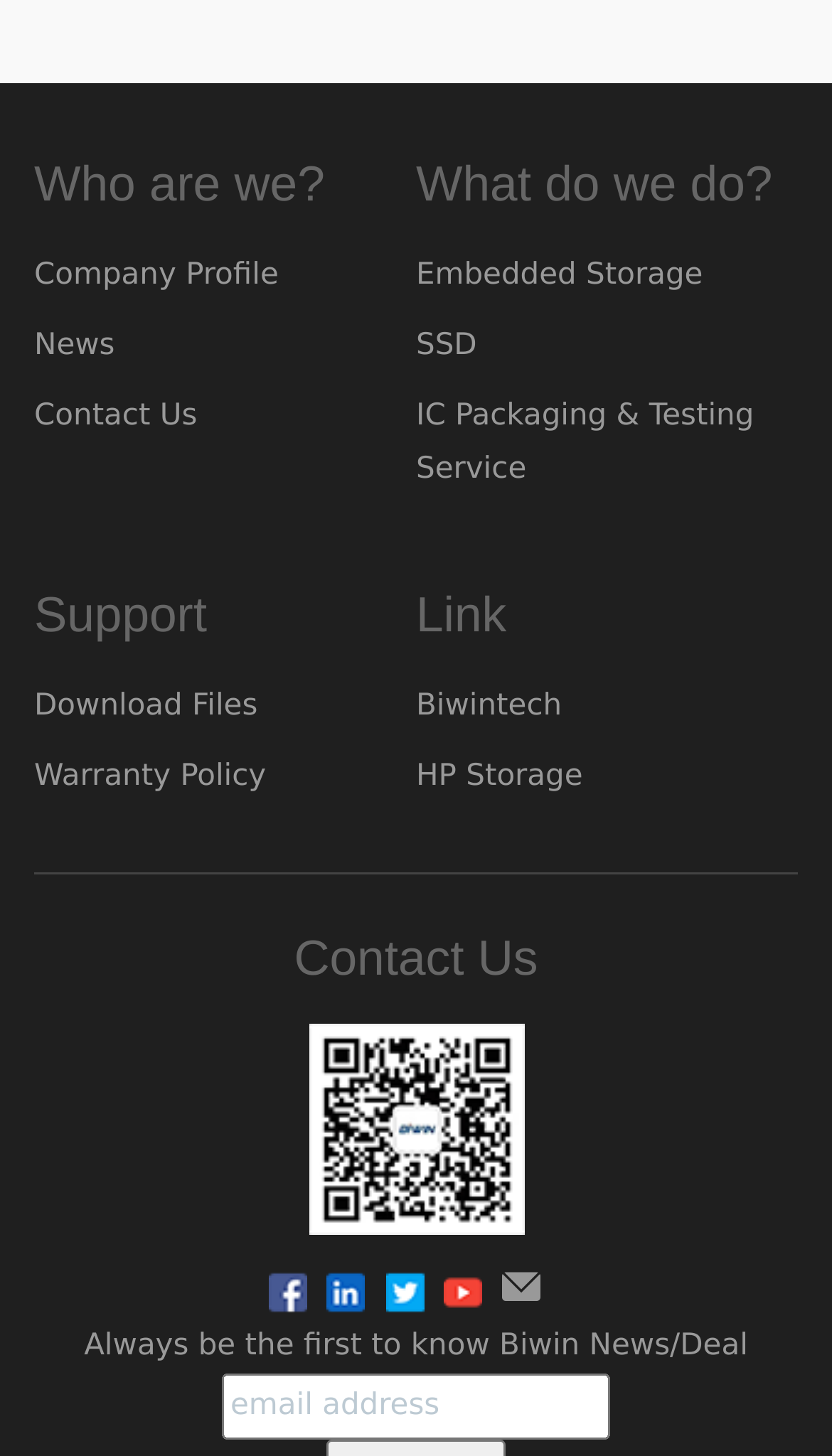Pinpoint the bounding box coordinates of the clickable area needed to execute the instruction: "Enter text in the input field". The coordinates should be specified as four float numbers between 0 and 1, i.e., [left, top, right, bottom].

[0.267, 0.944, 0.733, 0.989]